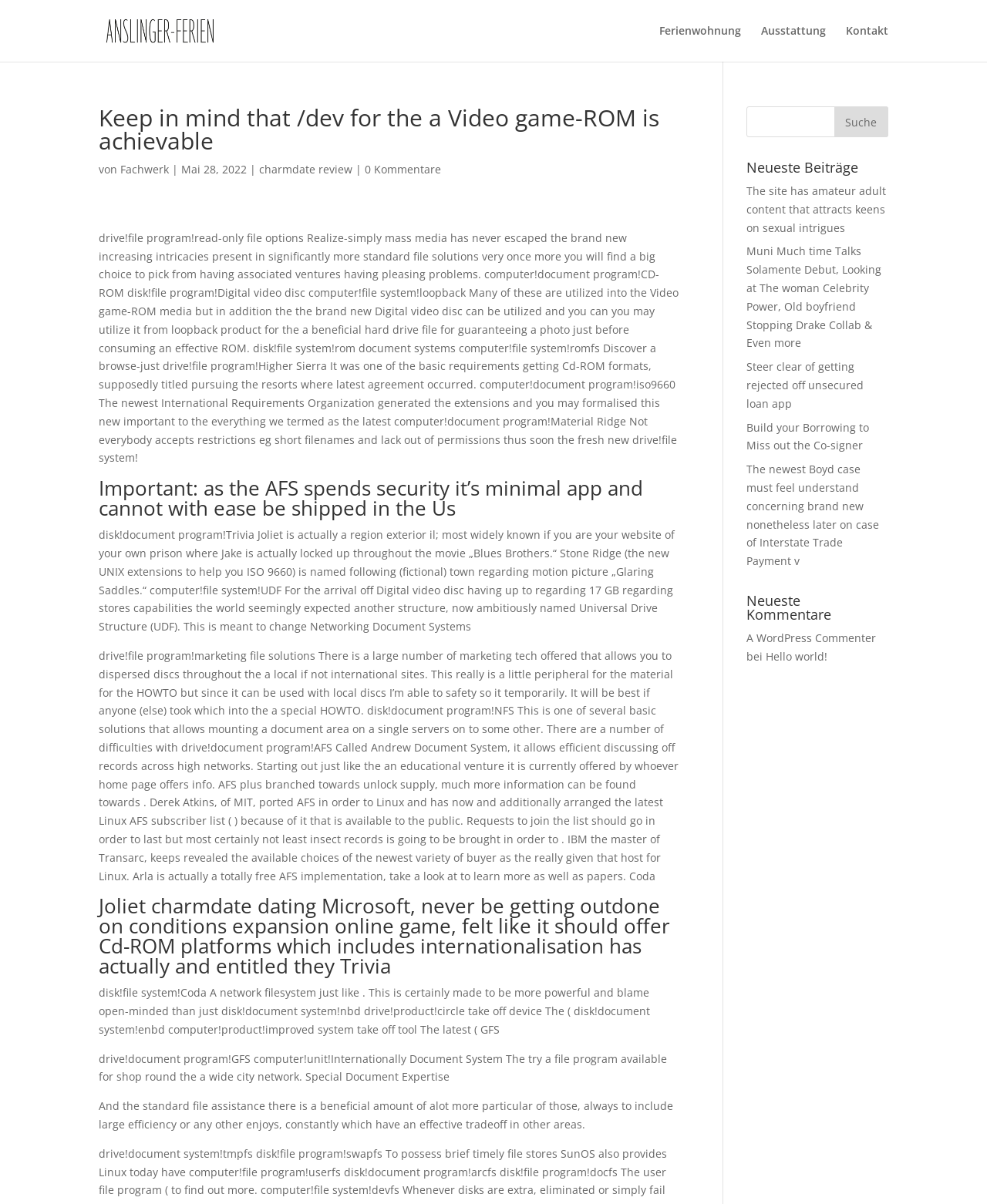Specify the bounding box coordinates of the element's region that should be clicked to achieve the following instruction: "Search for something". The bounding box coordinates consist of four float numbers between 0 and 1, in the format [left, top, right, bottom].

[0.1, 0.0, 0.9, 0.001]